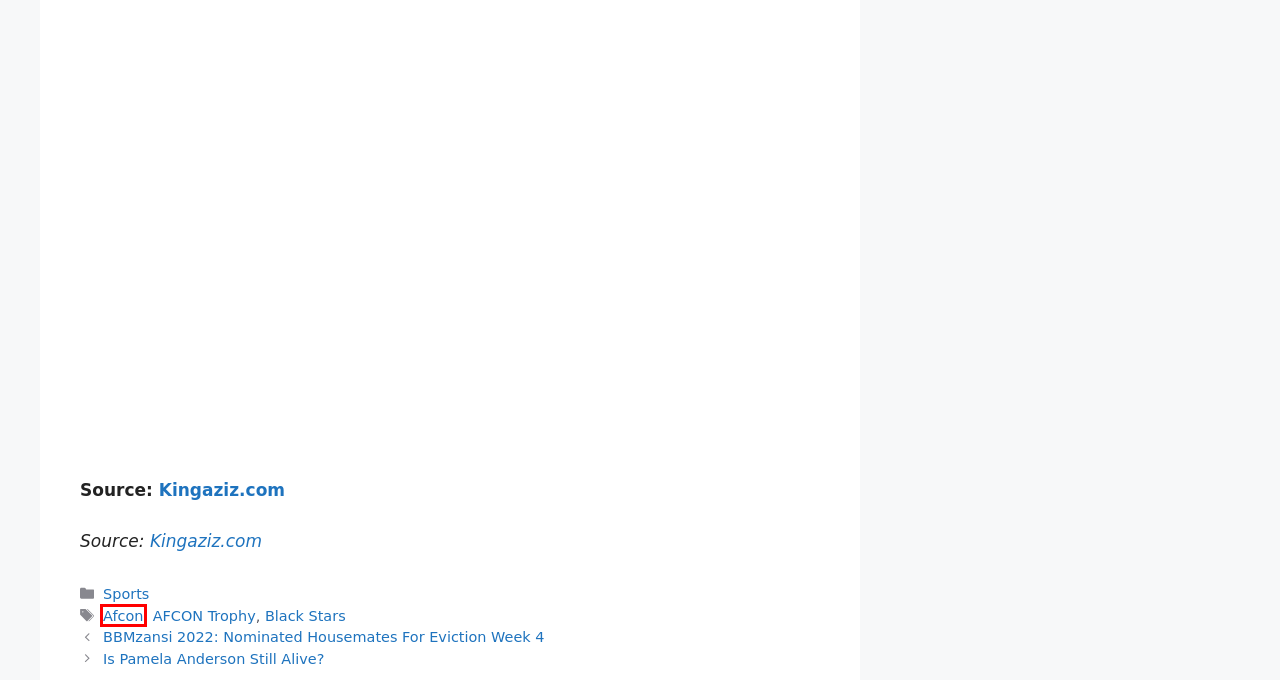You have a screenshot of a webpage with a red bounding box around an element. Choose the best matching webpage description that would appear after clicking the highlighted element. Here are the candidates:
A. Ghana Midfielder Godfred Donsah Set To Join Portuguese Club FC Arouca - Kingaziz.com
B. Is Pamela Anderson Still Alive? - Kingaziz.com
C. Latest Afcon News Today, Photos, and Videos Trending Now
D. Ghana Deputy Finance Minister, John Kumah Is Dead - Kingaziz.com
E. Sports Latest News - Check Out What Is Trending In Sports
F. BBMzansi 2022: Nominated Housemates For Eviction Week 4
G. Latest Black Stars News Today, Photos, and Videos Trending Now
H. Latest AFCON Trophy News Today, Photos, and Videos Trending Now

C